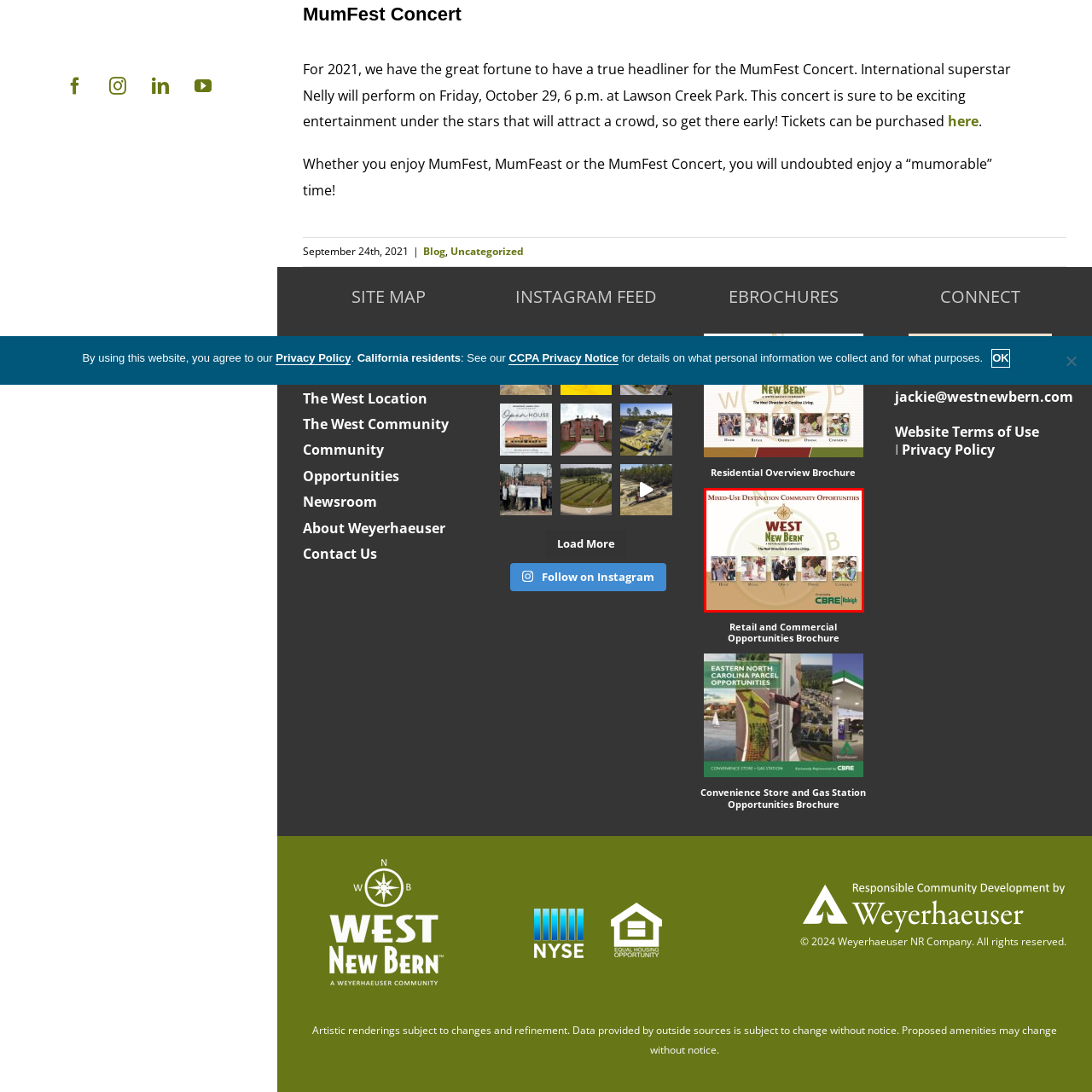Who is the professional representative in real estate or development?
Please closely examine the image within the red bounding box and provide a detailed answer based on the visual information.

The logo of CBRE Raleigh is present in the lower right corner of the image, indicating their professional representation in real estate or development aspects of the West New Bern community.